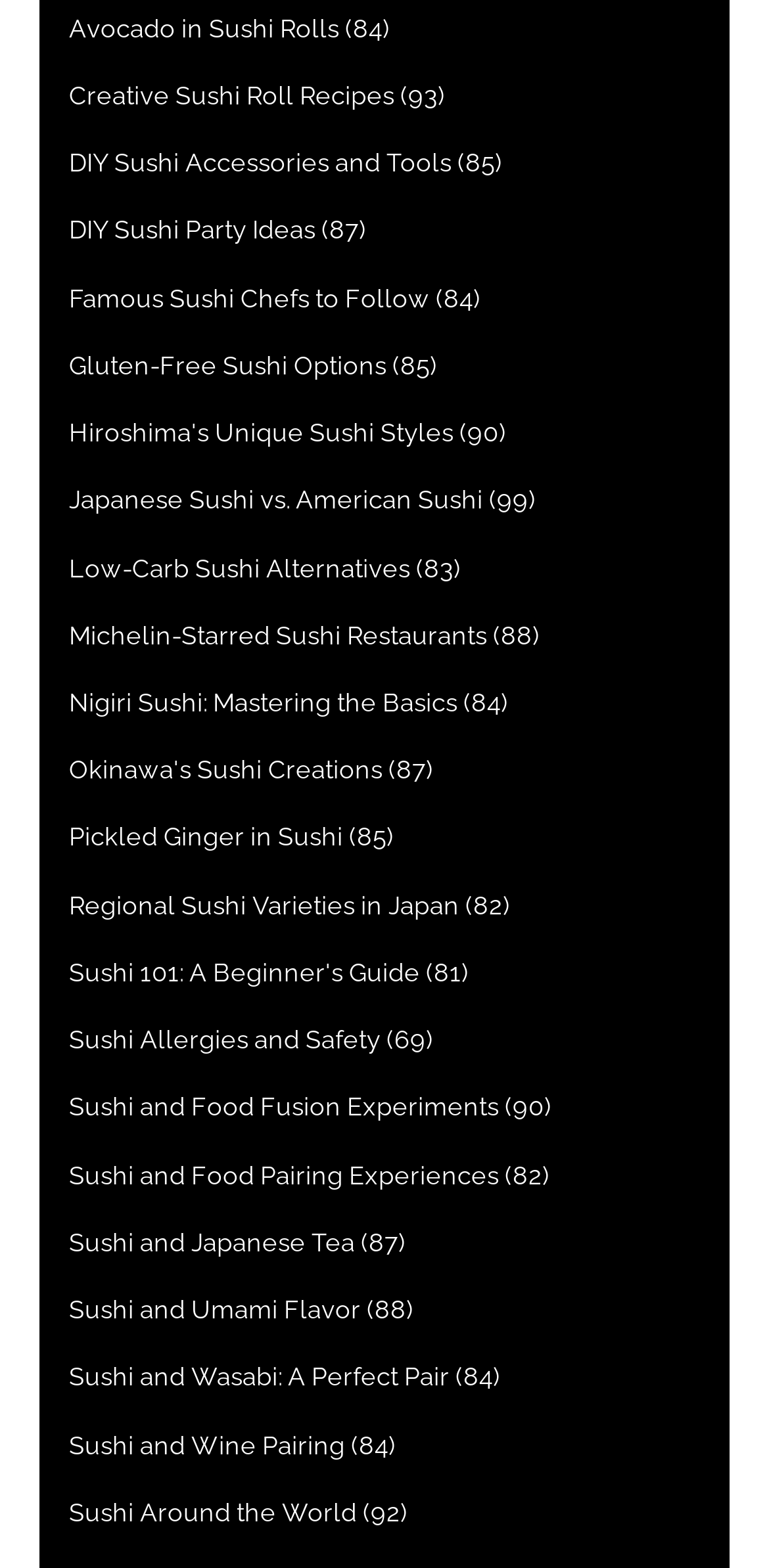Determine the bounding box coordinates of the clickable area required to perform the following instruction: "Learn about Famous Sushi Chefs to Follow". The coordinates should be represented as four float numbers between 0 and 1: [left, top, right, bottom].

[0.09, 0.18, 0.559, 0.199]